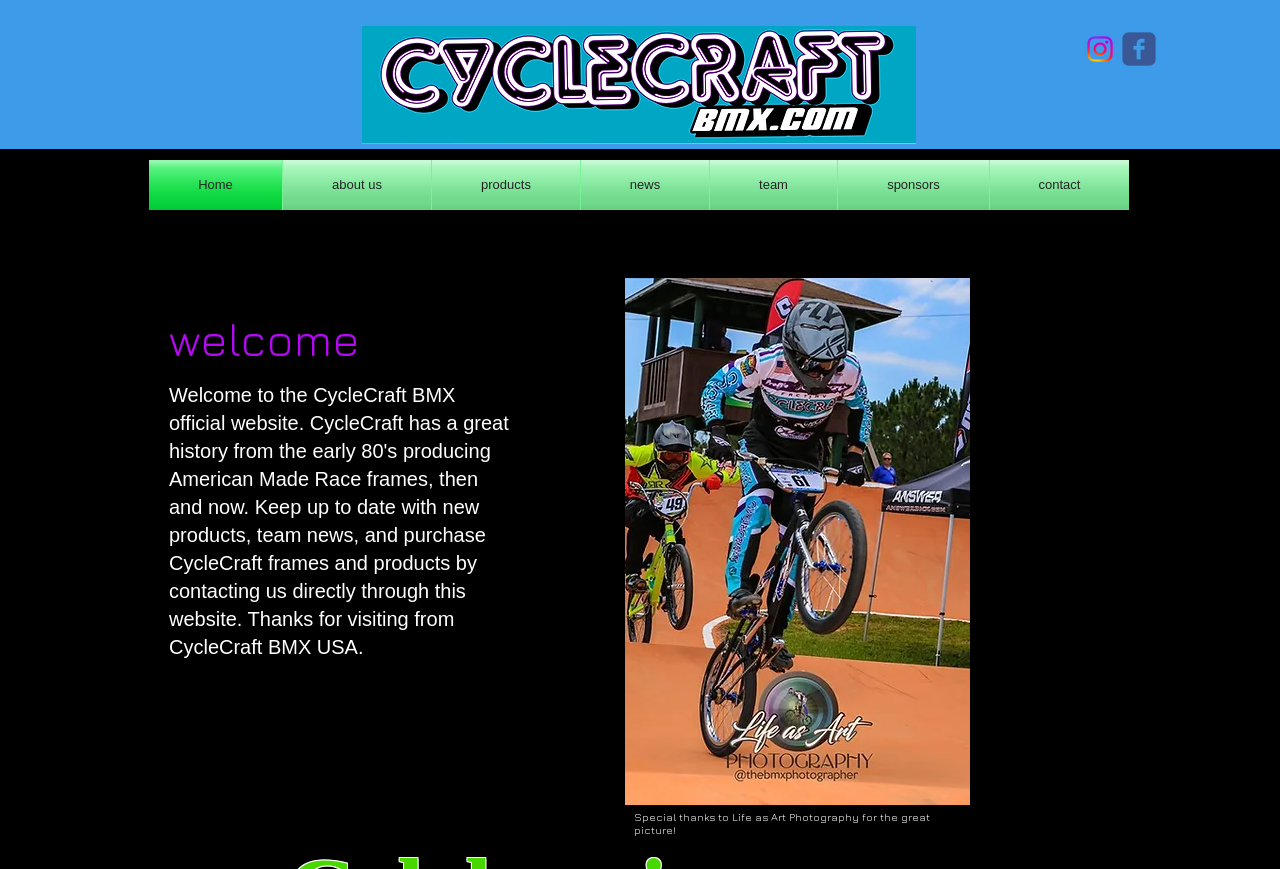Find the bounding box coordinates for the area that must be clicked to perform this action: "View products".

[0.338, 0.184, 0.453, 0.242]